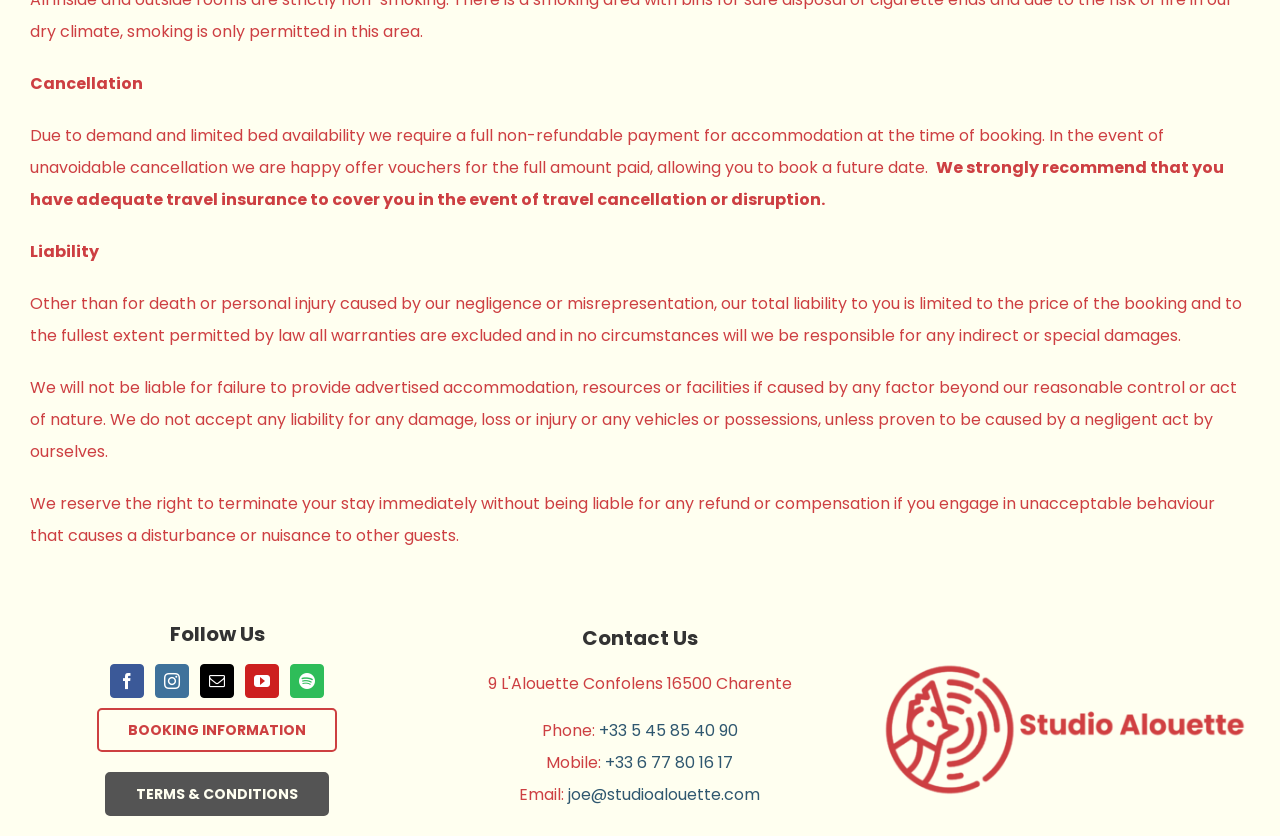Calculate the bounding box coordinates of the UI element given the description: "2019 Chemistry Newsletter".

None